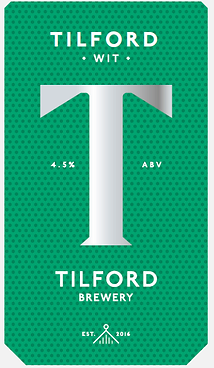What is the background color of the label?
Analyze the image and provide a thorough answer to the question.

The caption explicitly states that the label has a 'vibrant green background dotted with subtle textures', which indicates that the background color of the label is vibrant green.